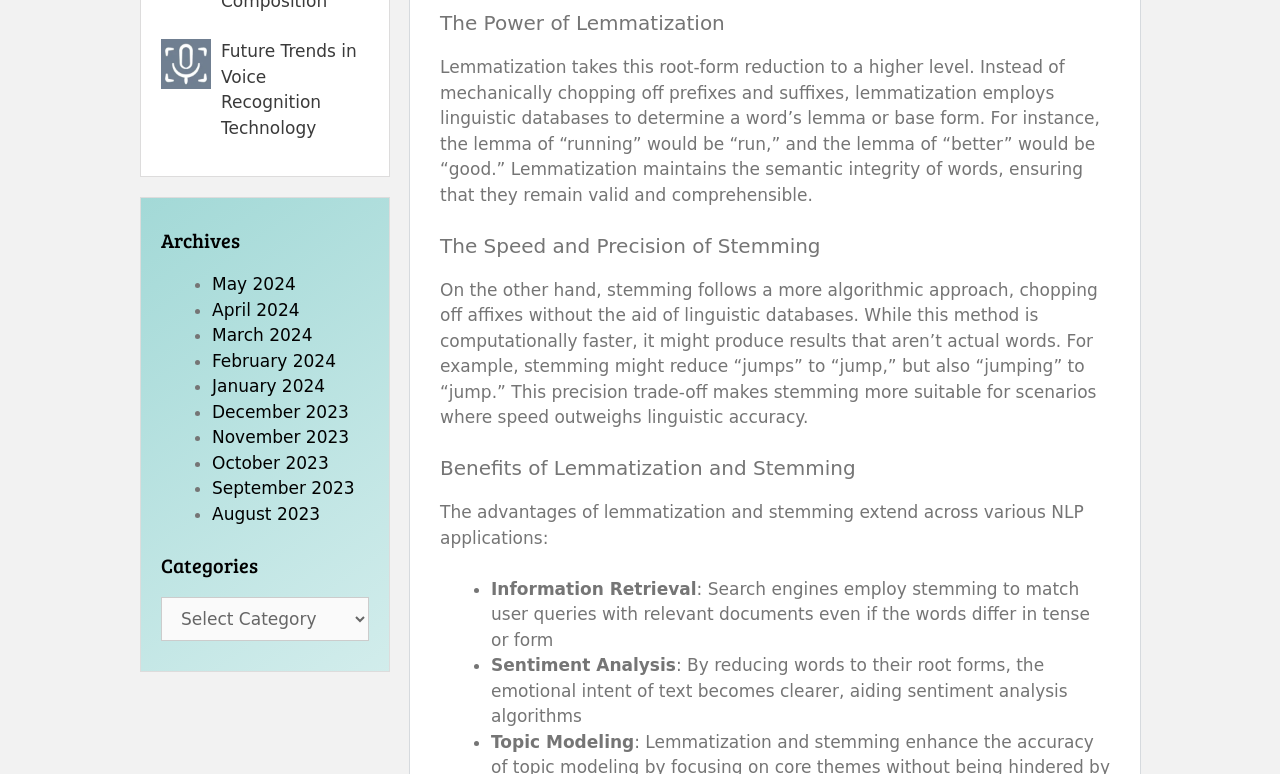Please identify the bounding box coordinates of the clickable element to fulfill the following instruction: "Read about the benefits of lemmatization and stemming". The coordinates should be four float numbers between 0 and 1, i.e., [left, top, right, bottom].

[0.344, 0.59, 0.867, 0.621]